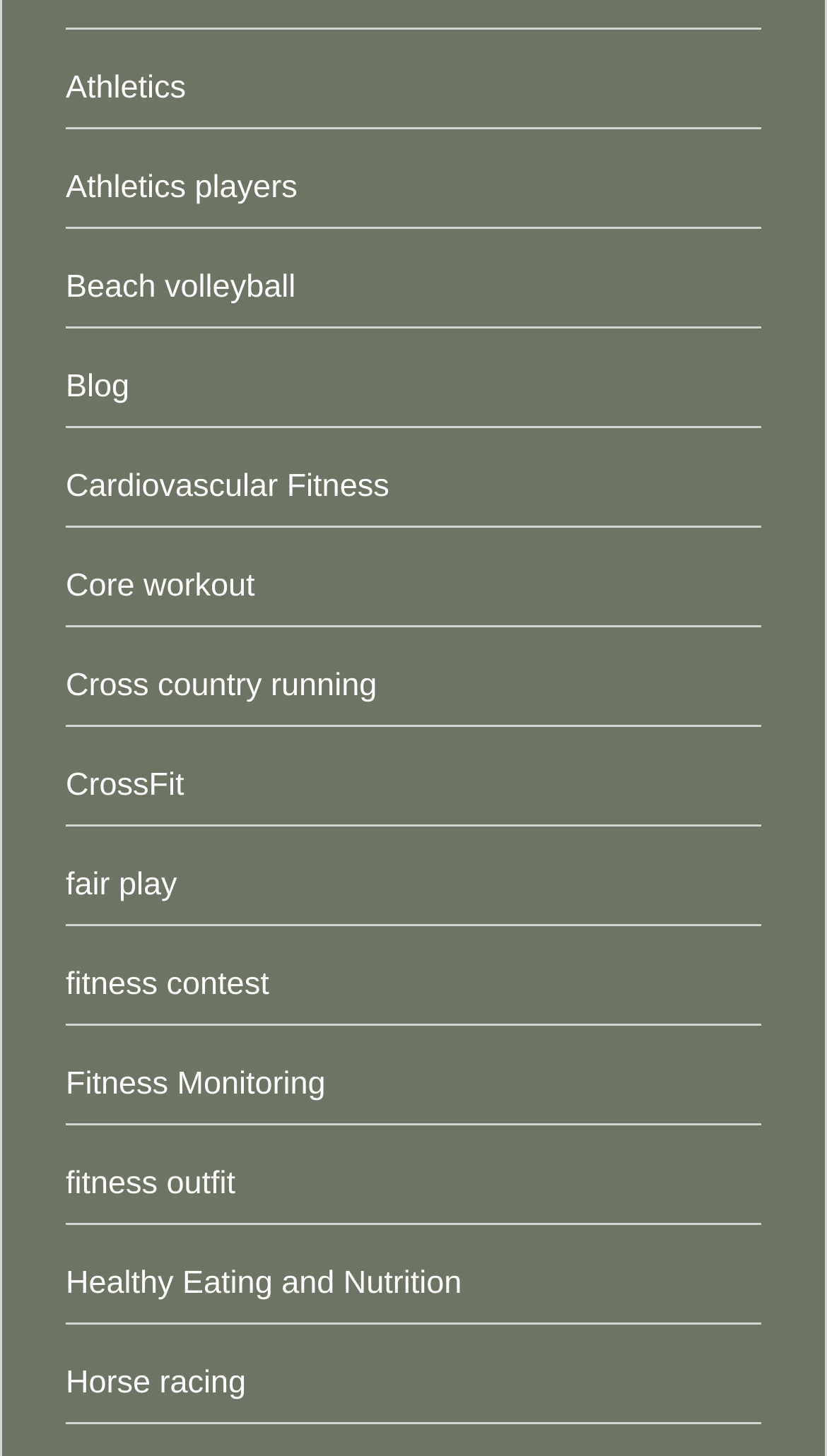Please identify the bounding box coordinates of the clickable area that will fulfill the following instruction: "Read about Healthy Eating and Nutrition". The coordinates should be in the format of four float numbers between 0 and 1, i.e., [left, top, right, bottom].

[0.079, 0.869, 0.558, 0.894]